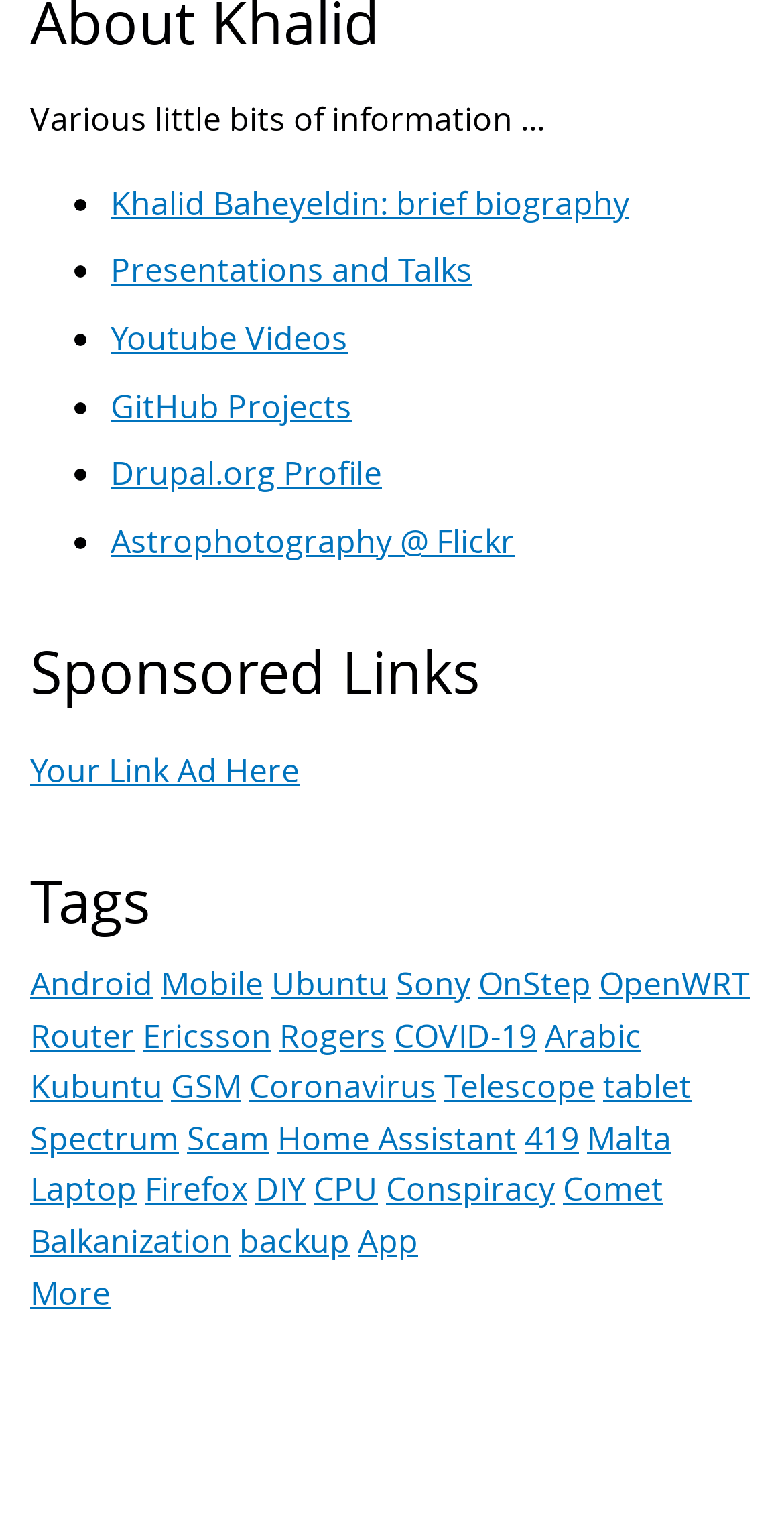What is the last link listed under the 'Tags' category?
Identify the answer in the screenshot and reply with a single word or phrase.

Comet